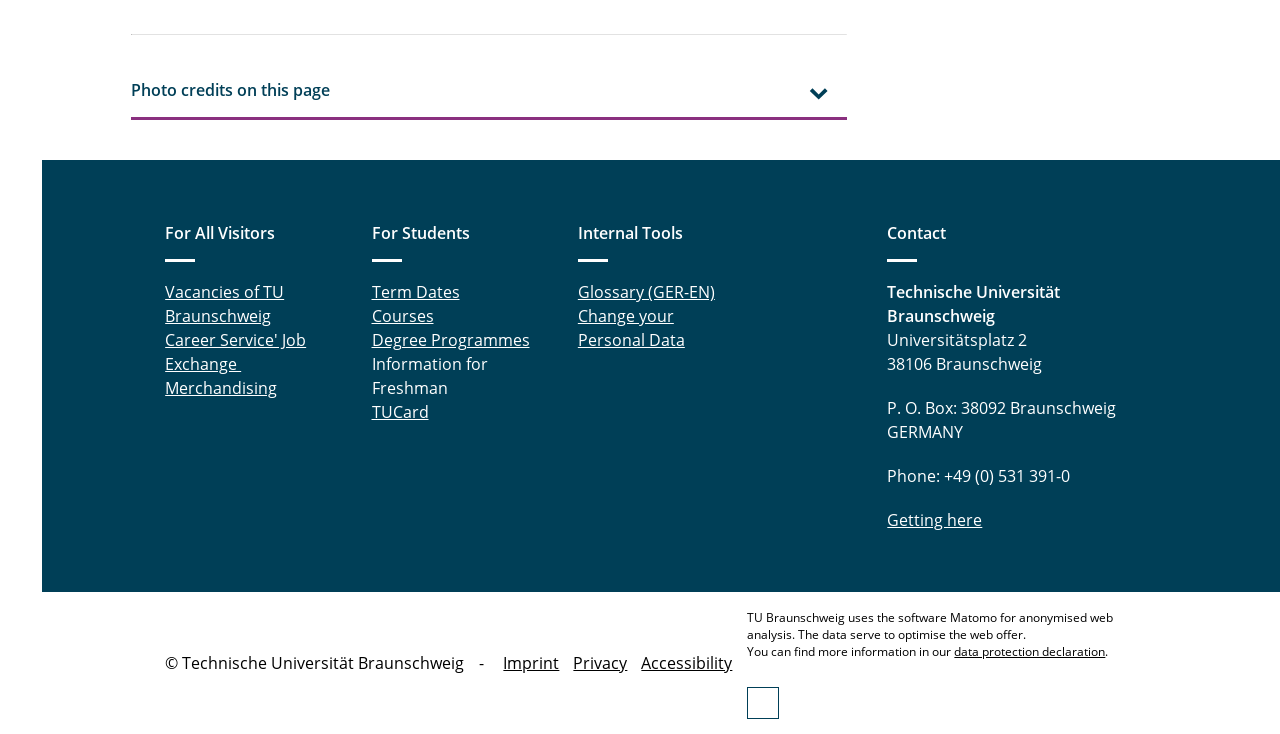Please respond to the question with a concise word or phrase:
What is the phone number of Technische Universität Braunschweig?

+49 (0) 531 391-0